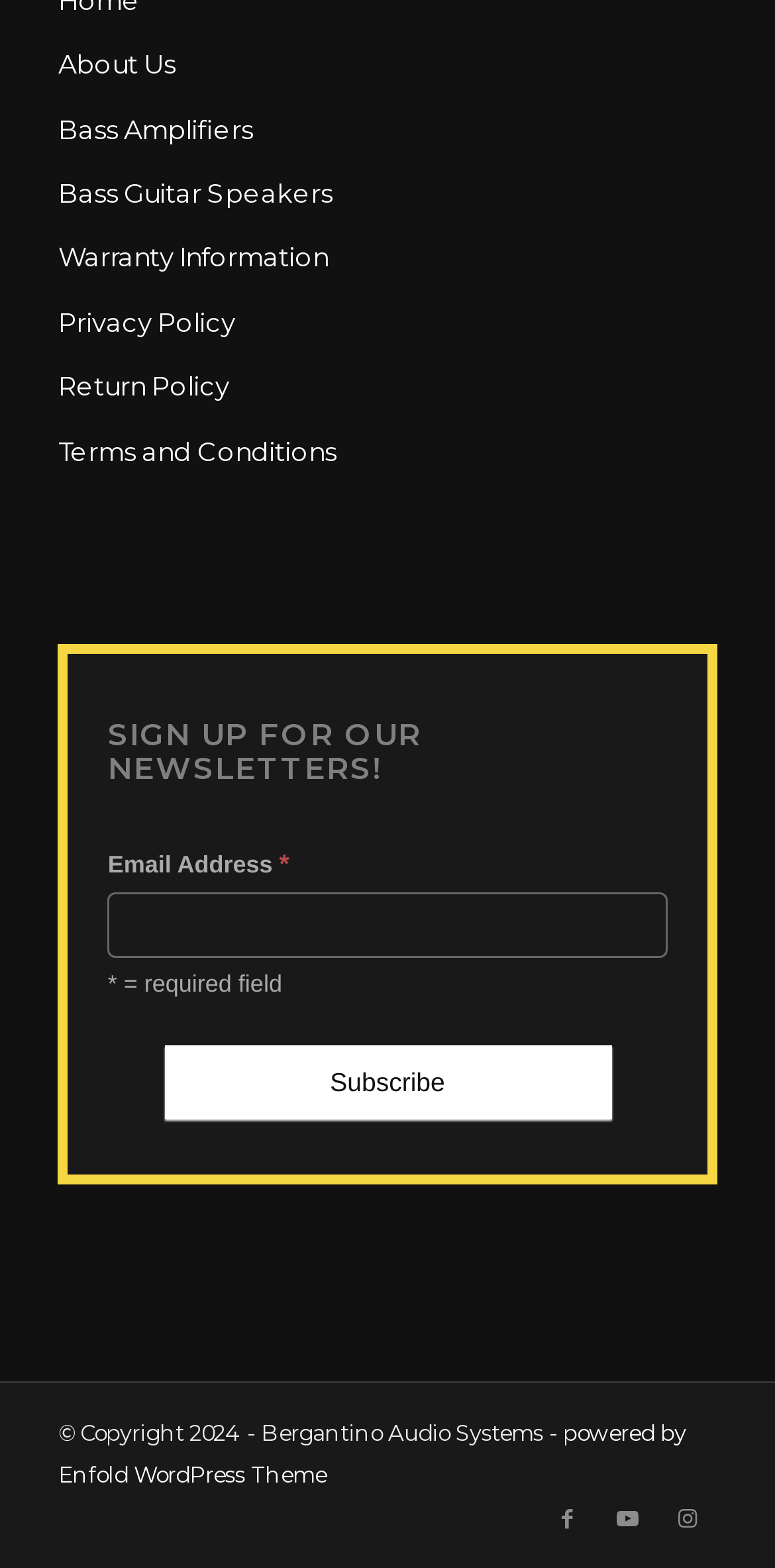Predict the bounding box of the UI element that fits this description: "Facebook".

[0.694, 0.949, 0.771, 0.987]